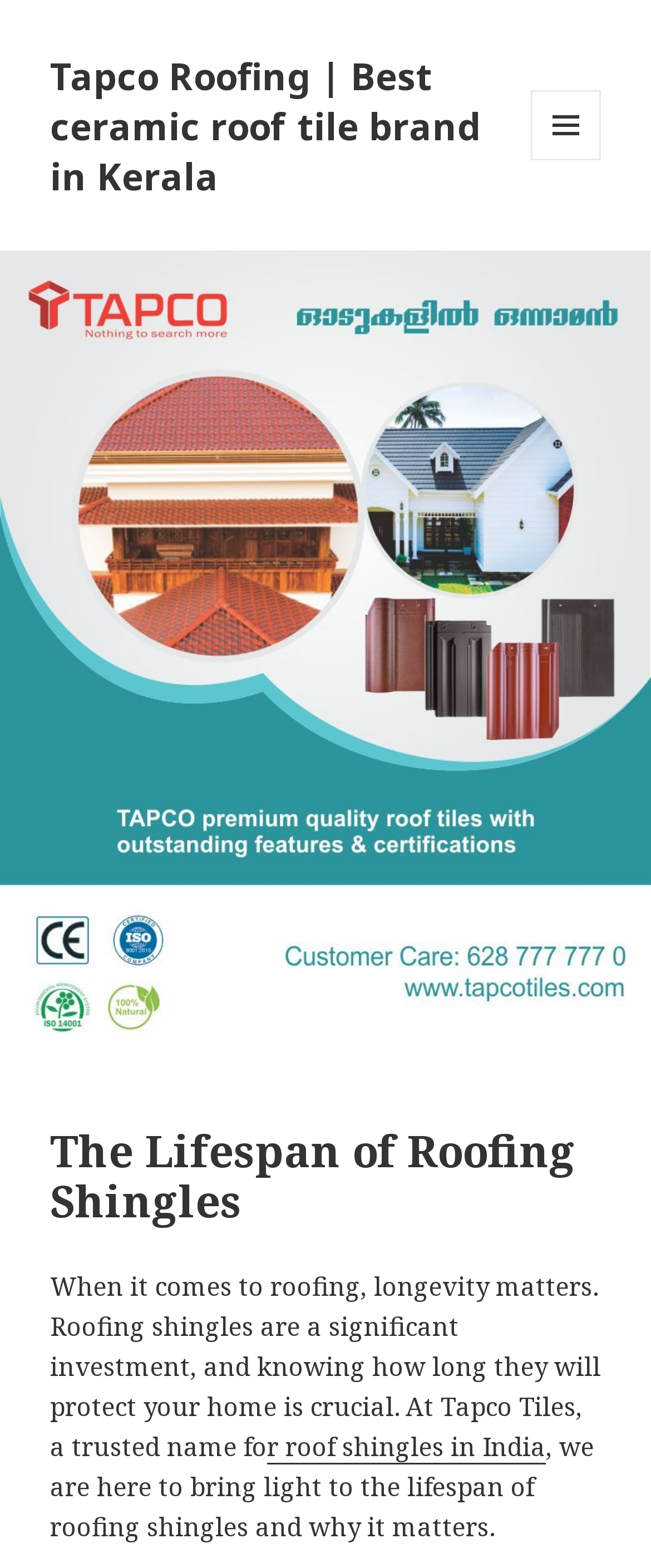Answer the following query concisely with a single word or phrase:
Is there an image on the webpage?

Yes